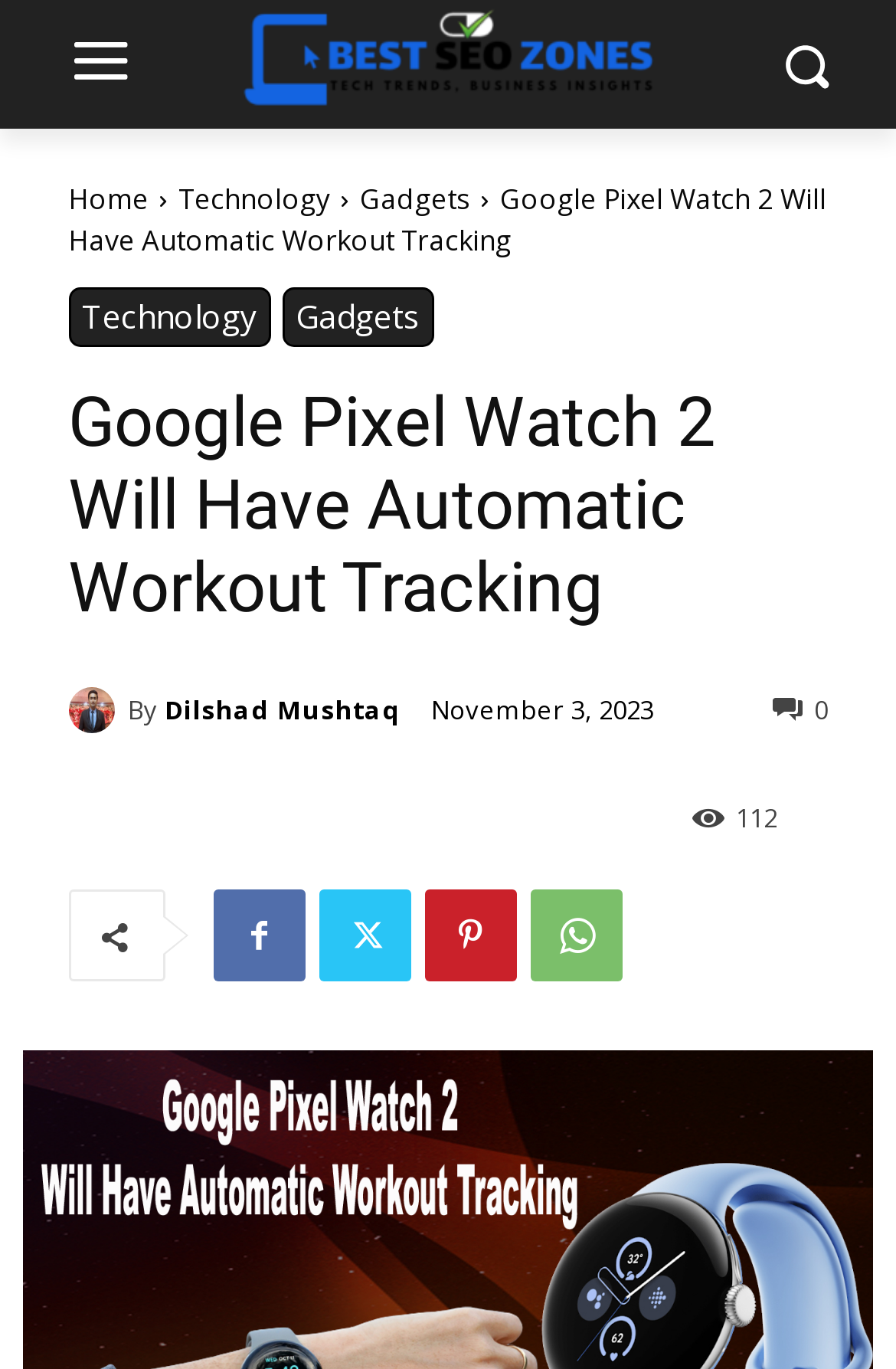What is the logo of this website?
Based on the image content, provide your answer in one word or a short phrase.

Logo